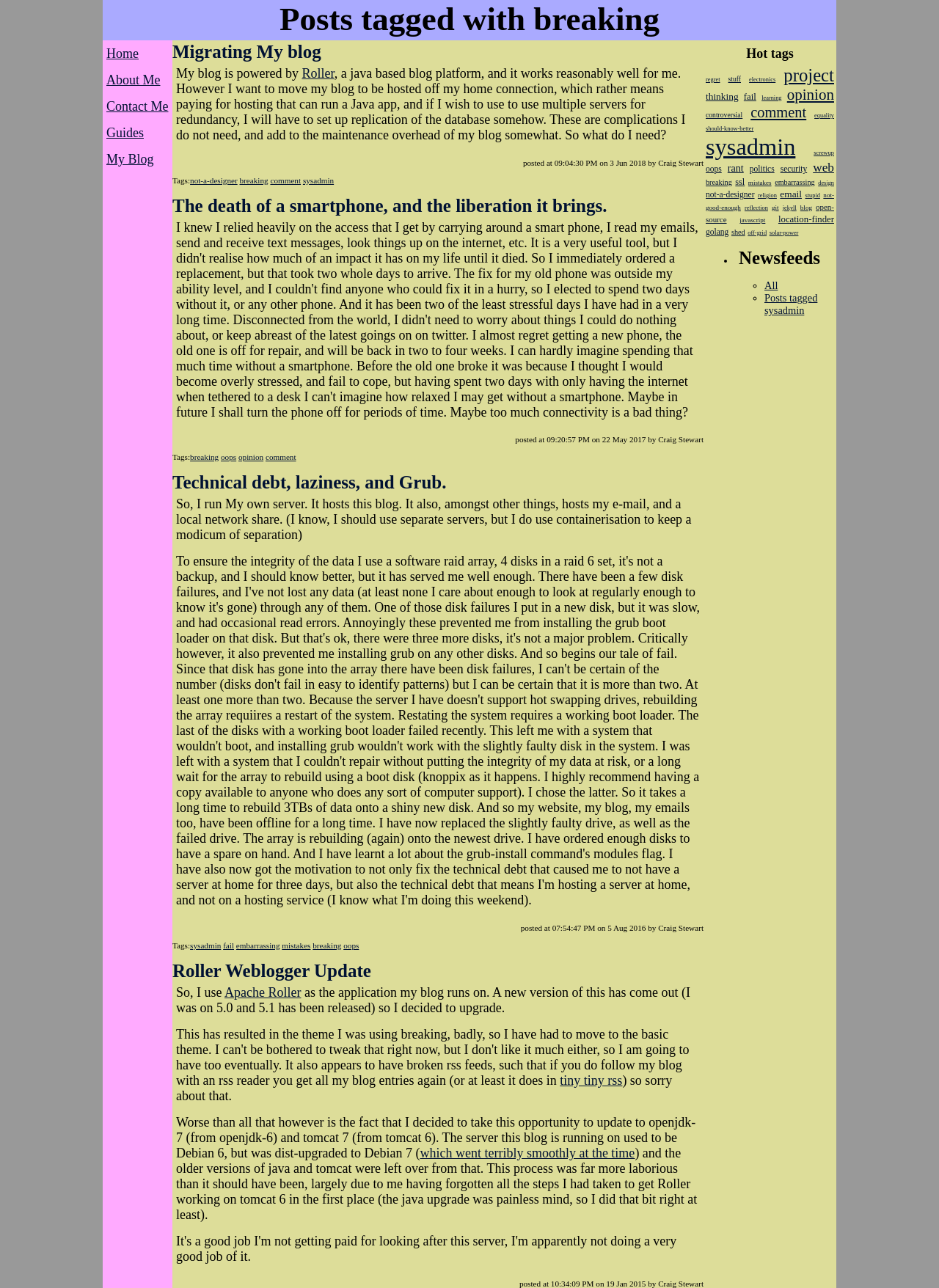Locate the bounding box coordinates of the element that should be clicked to execute the following instruction: "Click on the 'comment' link".

[0.288, 0.136, 0.32, 0.143]